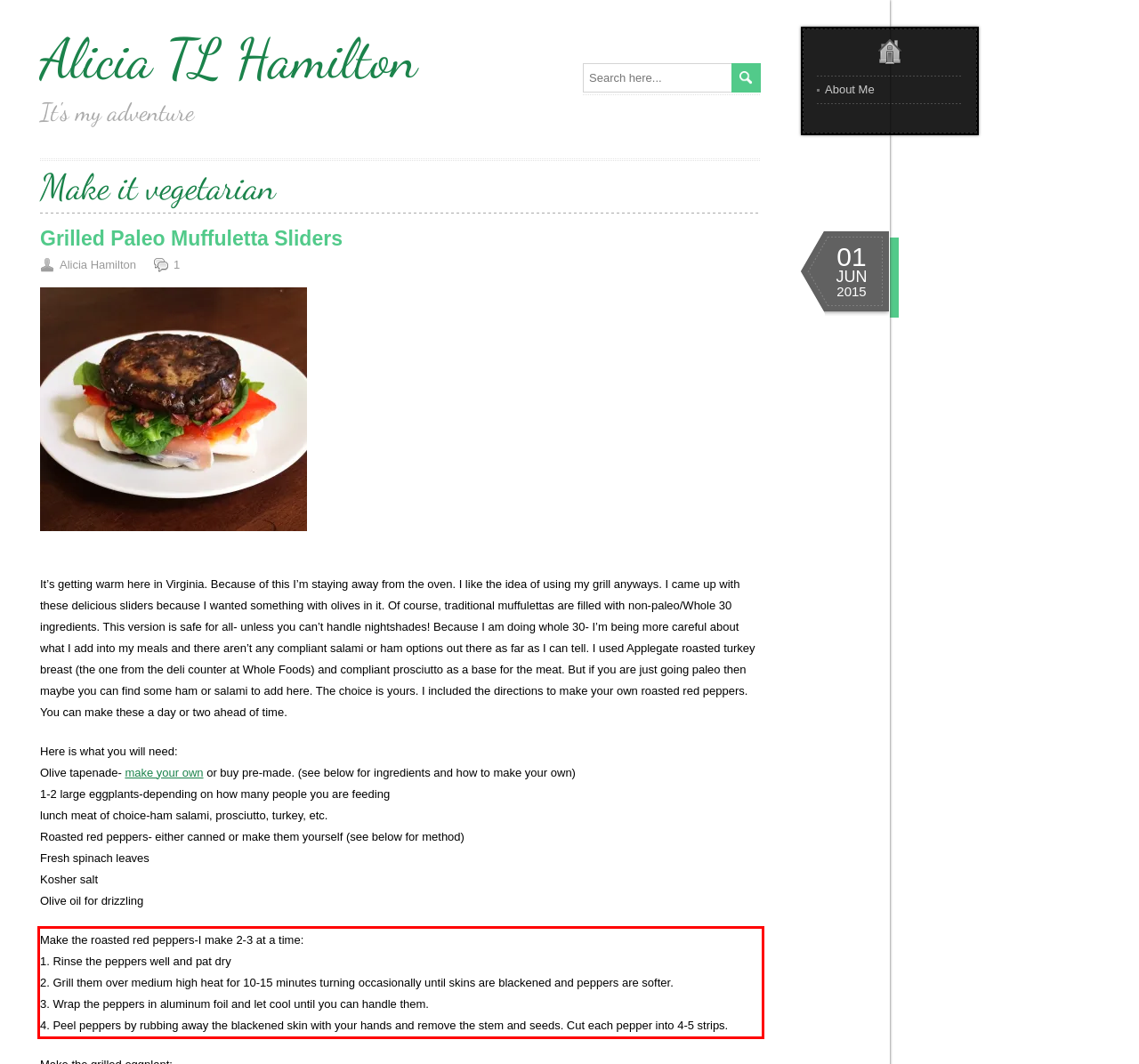Perform OCR on the text inside the red-bordered box in the provided screenshot and output the content.

Make the roasted red peppers-I make 2-3 at a time: 1. Rinse the peppers well and pat dry 2. Grill them over medium high heat for 10-15 minutes turning occasionally until skins are blackened and peppers are softer. 3. Wrap the peppers in aluminum foil and let cool until you can handle them. 4. Peel peppers by rubbing away the blackened skin with your hands and remove the stem and seeds. Cut each pepper into 4-5 strips.